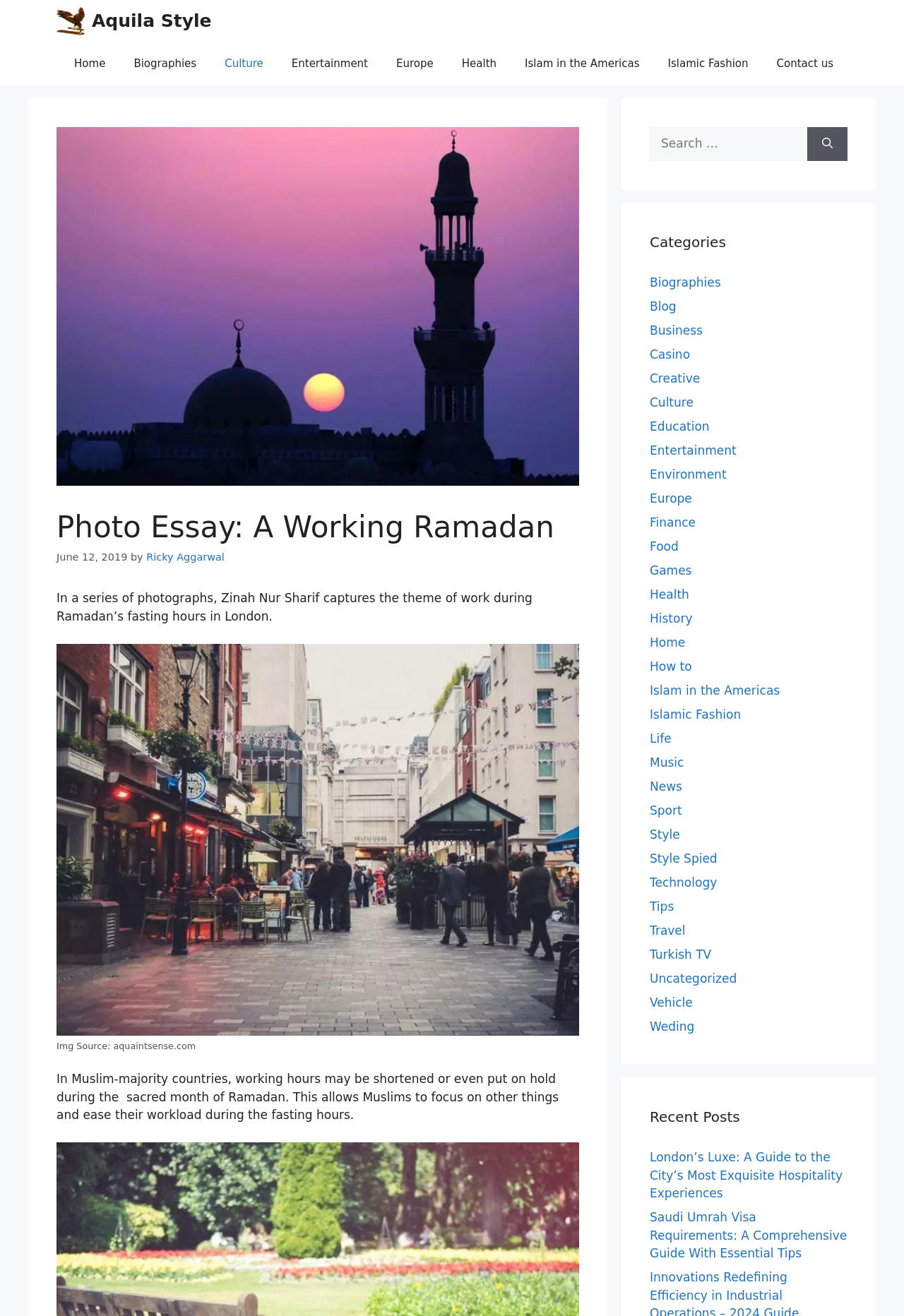Please provide the bounding box coordinates in the format (top-left x, top-left y, bottom-right x, bottom-right y). Remember, all values are floating point numbers between 0 and 1. What is the bounding box coordinate of the region described as: Technology

[0.719, 0.665, 0.793, 0.676]